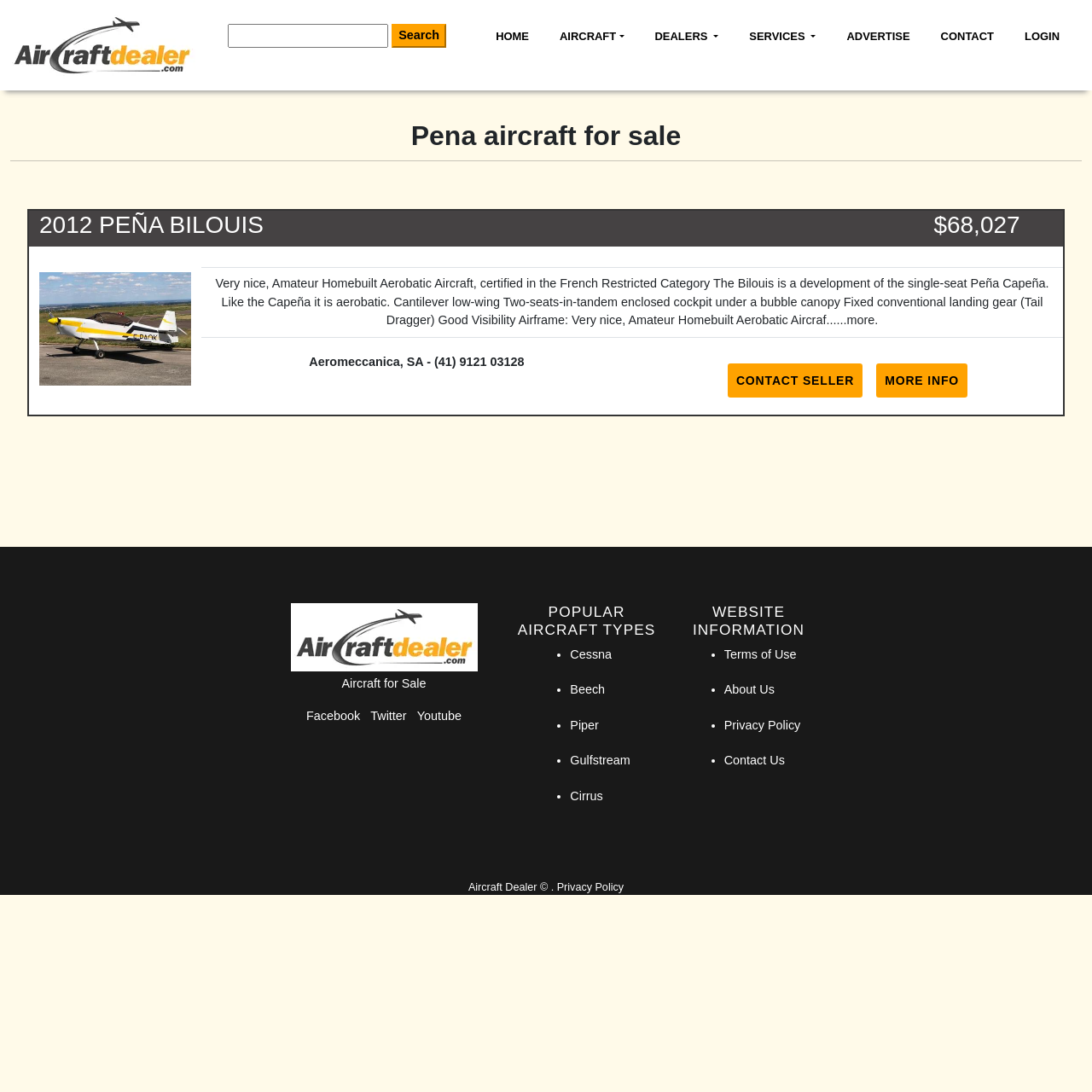Identify the bounding box coordinates of the region I need to click to complete this instruction: "Contact the seller".

[0.666, 0.333, 0.79, 0.364]